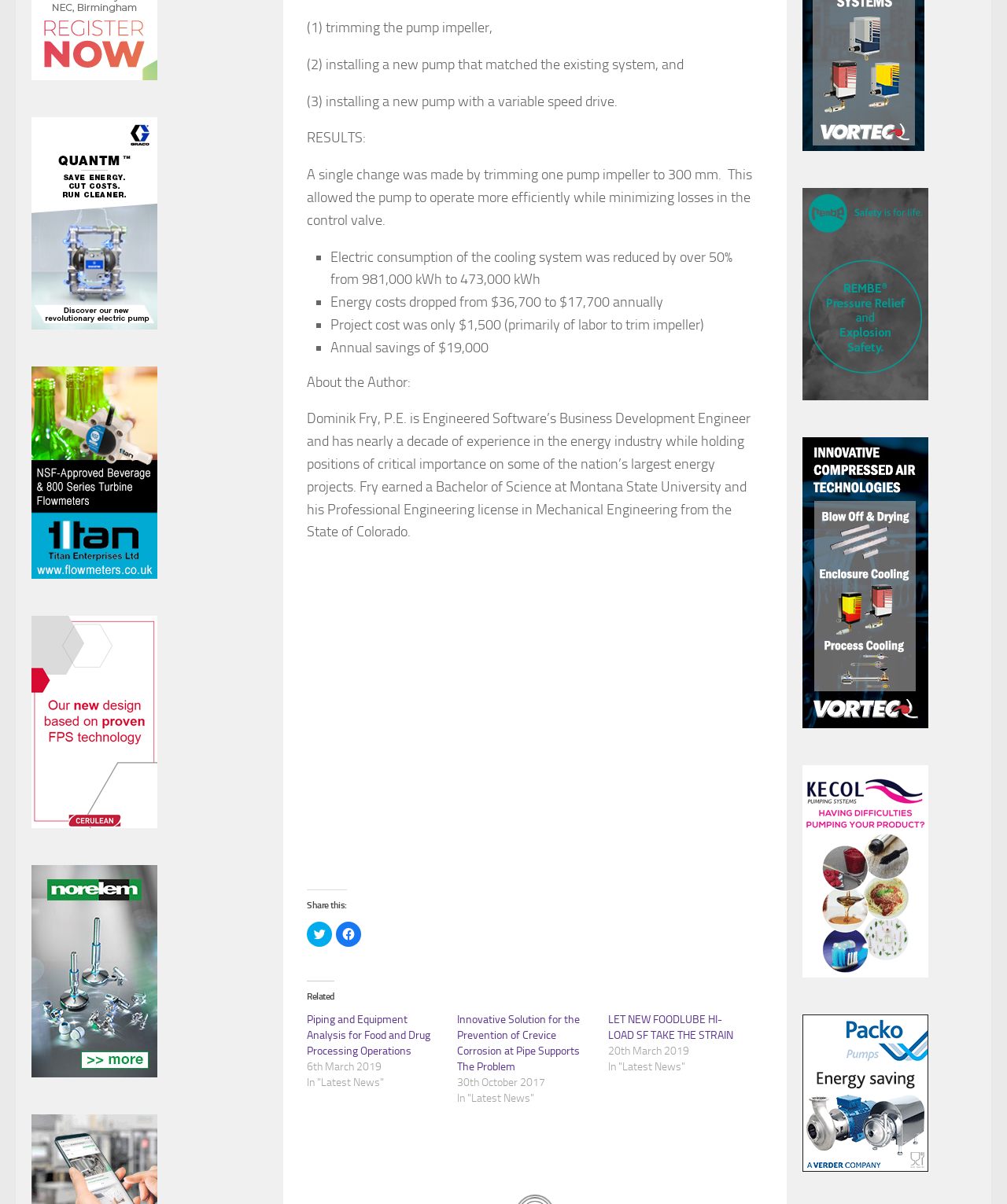What is the author of the article?
Using the image, provide a concise answer in one word or a short phrase.

Dominik Fry, P.E.